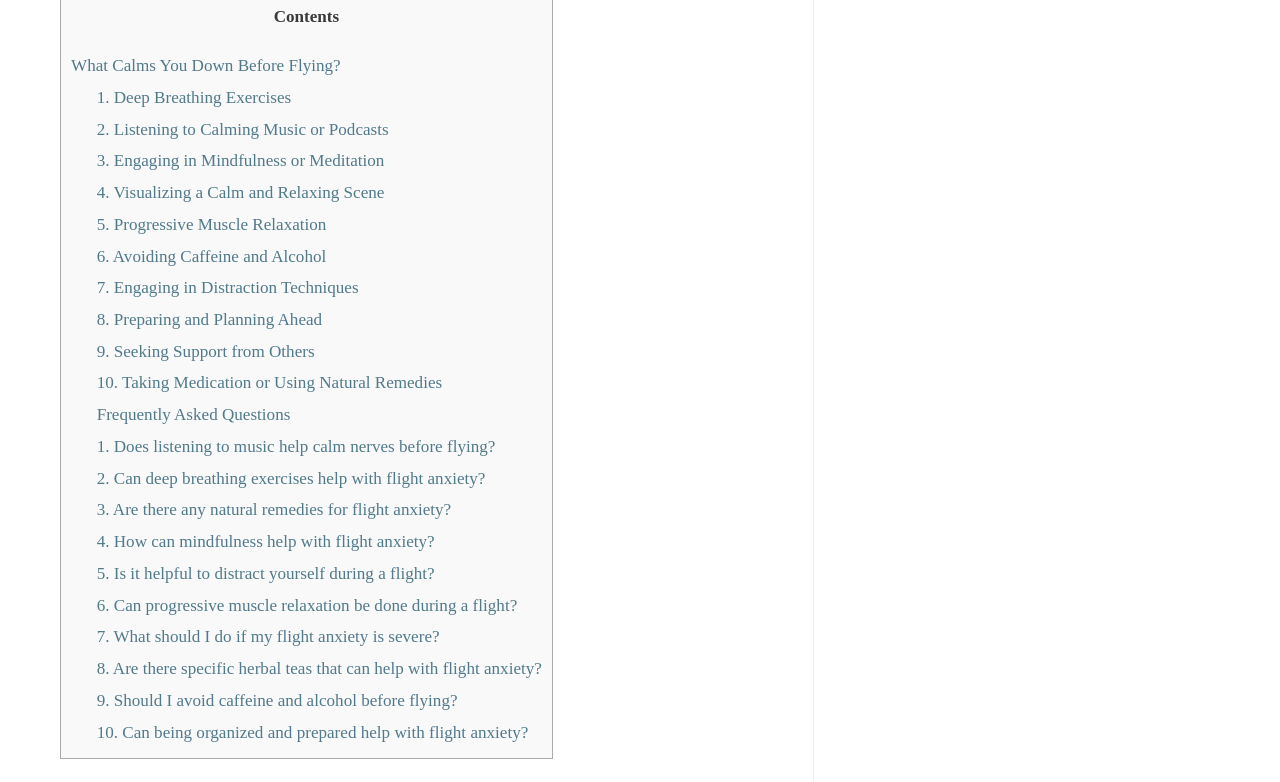Could you indicate the bounding box coordinates of the region to click in order to complete this instruction: "Learn about 'Taking Medication or Using Natural Remedies'".

[0.076, 0.478, 0.345, 0.502]